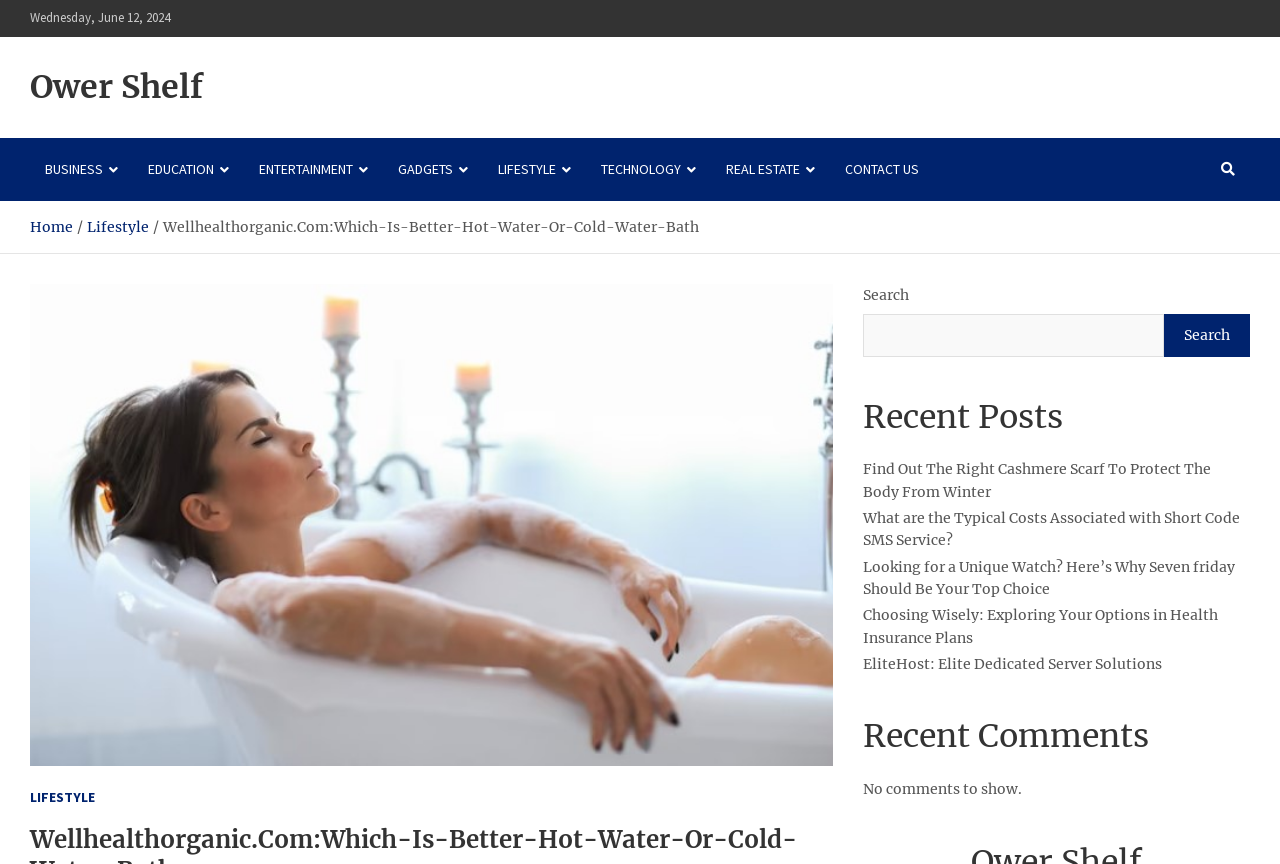What is the topic of the main image?
Please use the image to provide a one-word or short phrase answer.

cold water bath